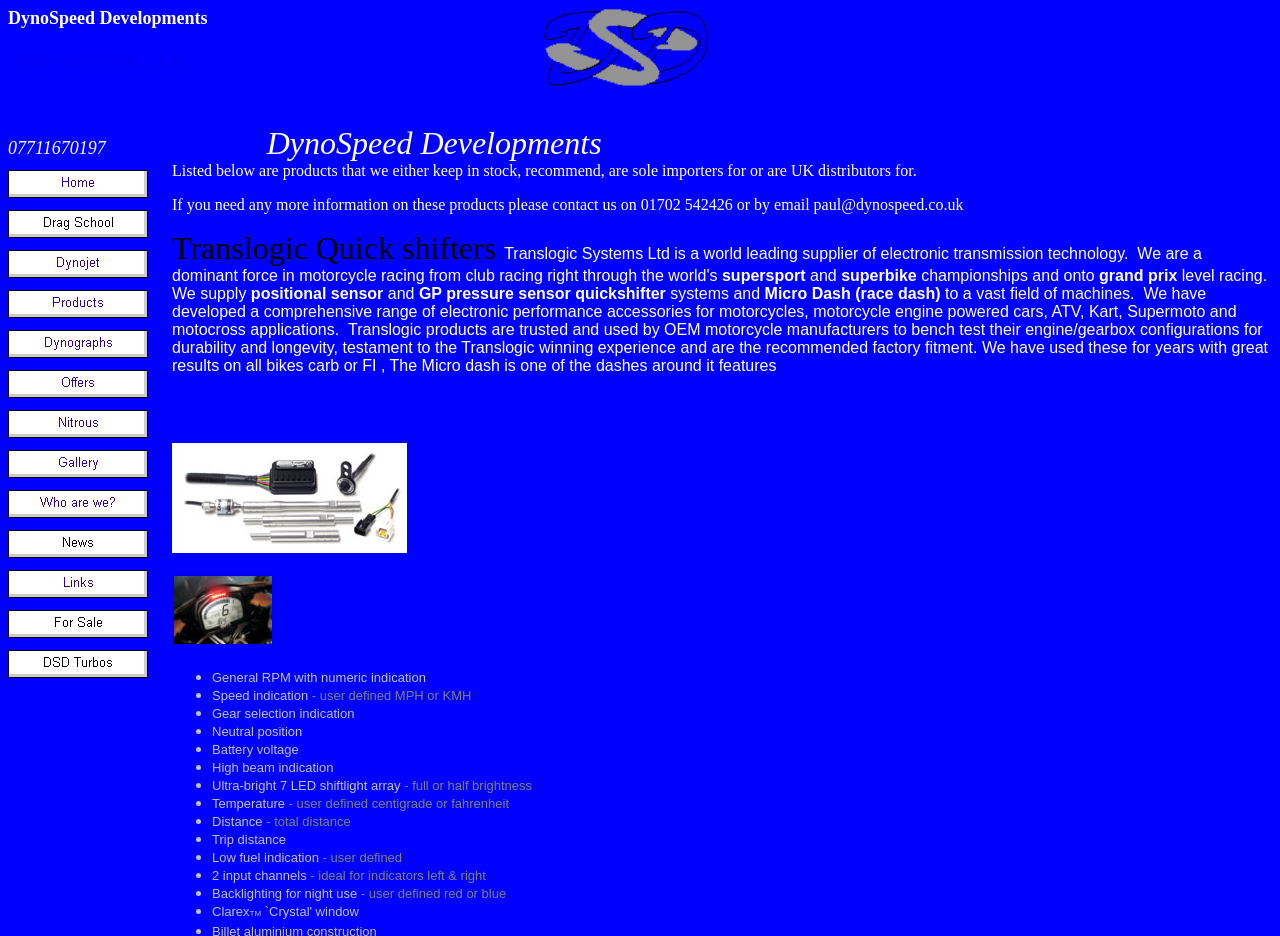Please identify the coordinates of the bounding box for the clickable region that will accomplish this instruction: "Click on the image at the top".

[0.423, 0.003, 0.555, 0.099]